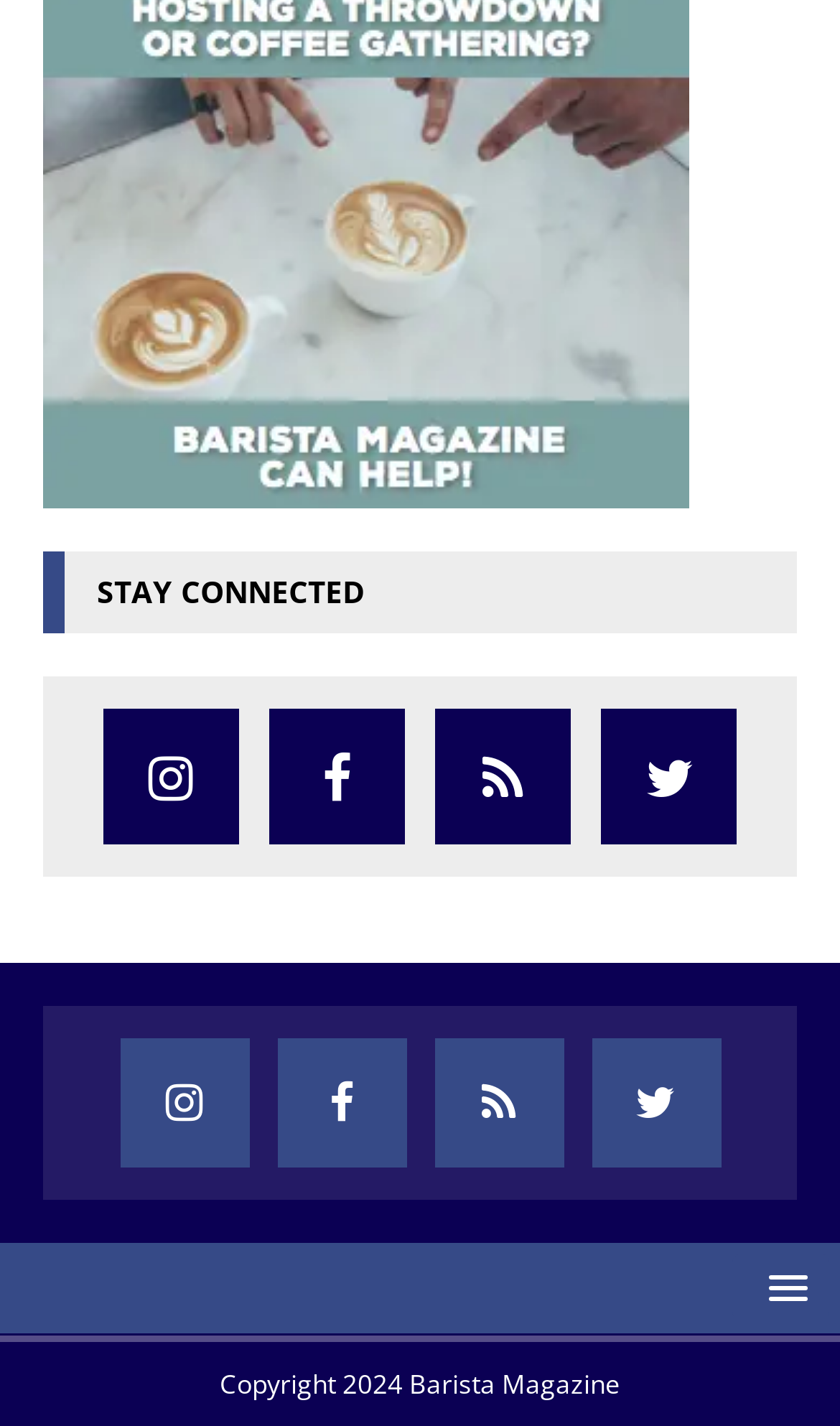What is the vertical position of the 'STAY CONNECTED' heading?
Based on the screenshot, provide your answer in one word or phrase.

Above the social media links